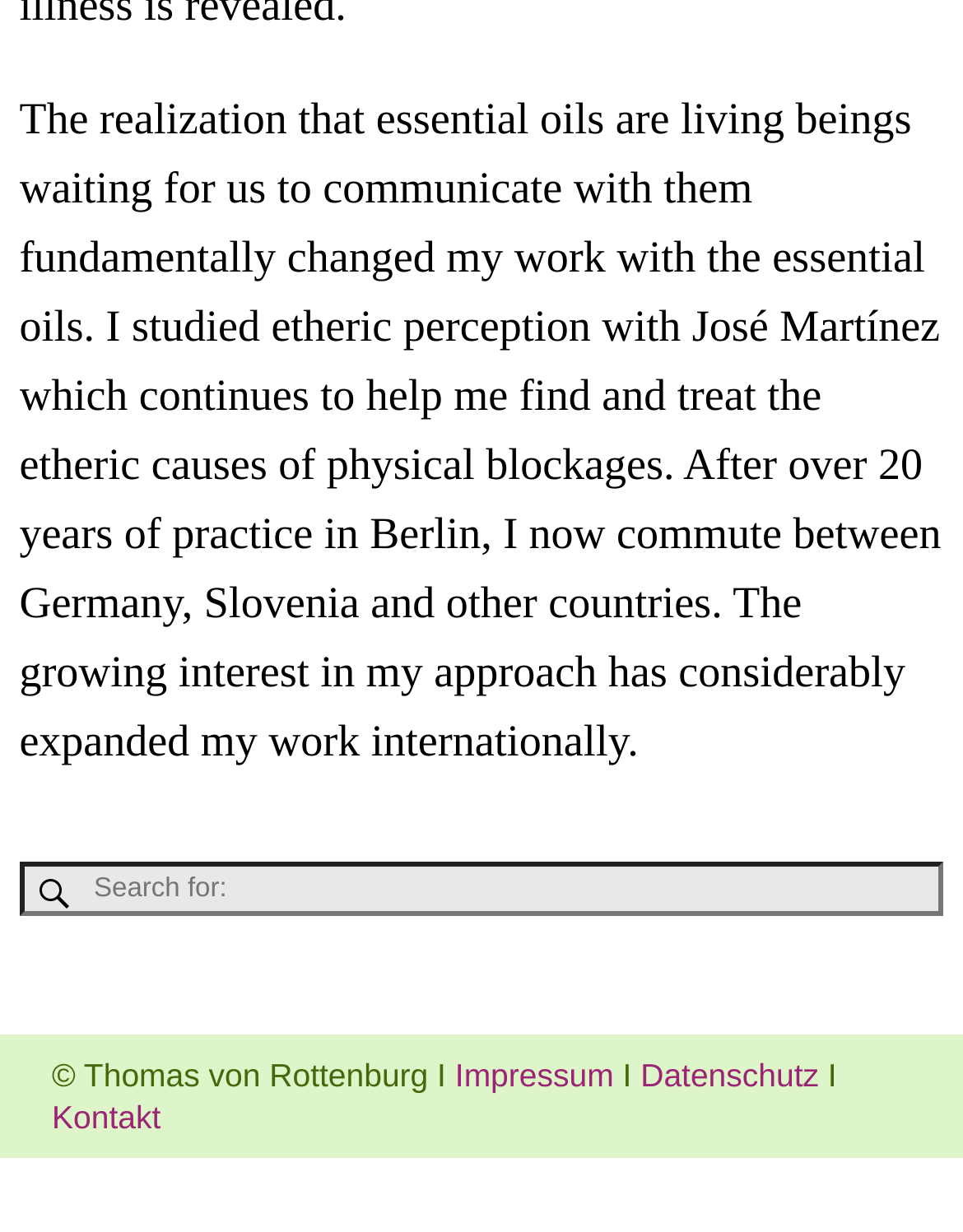What is the profession of the person described?
Please provide a single word or phrase as your answer based on the screenshot.

essential oil practitioner